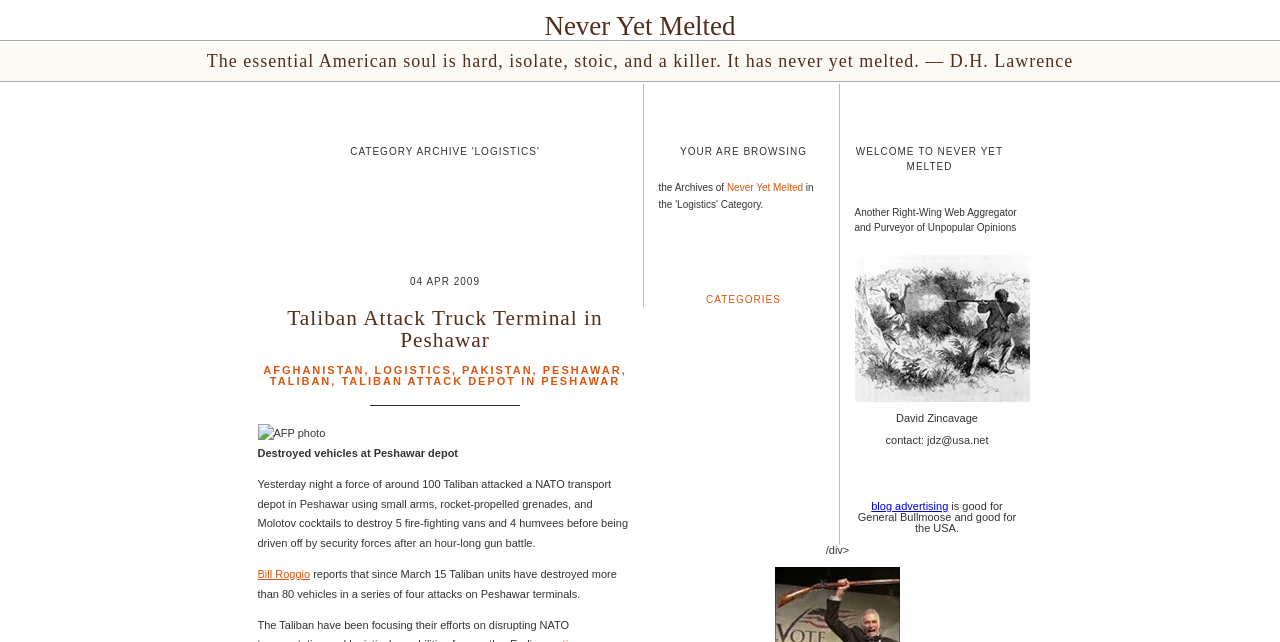Can you identify the bounding box coordinates of the clickable region needed to carry out this instruction: 'View the categories'? The coordinates should be four float numbers within the range of 0 to 1, stated as [left, top, right, bottom].

[0.552, 0.458, 0.61, 0.475]